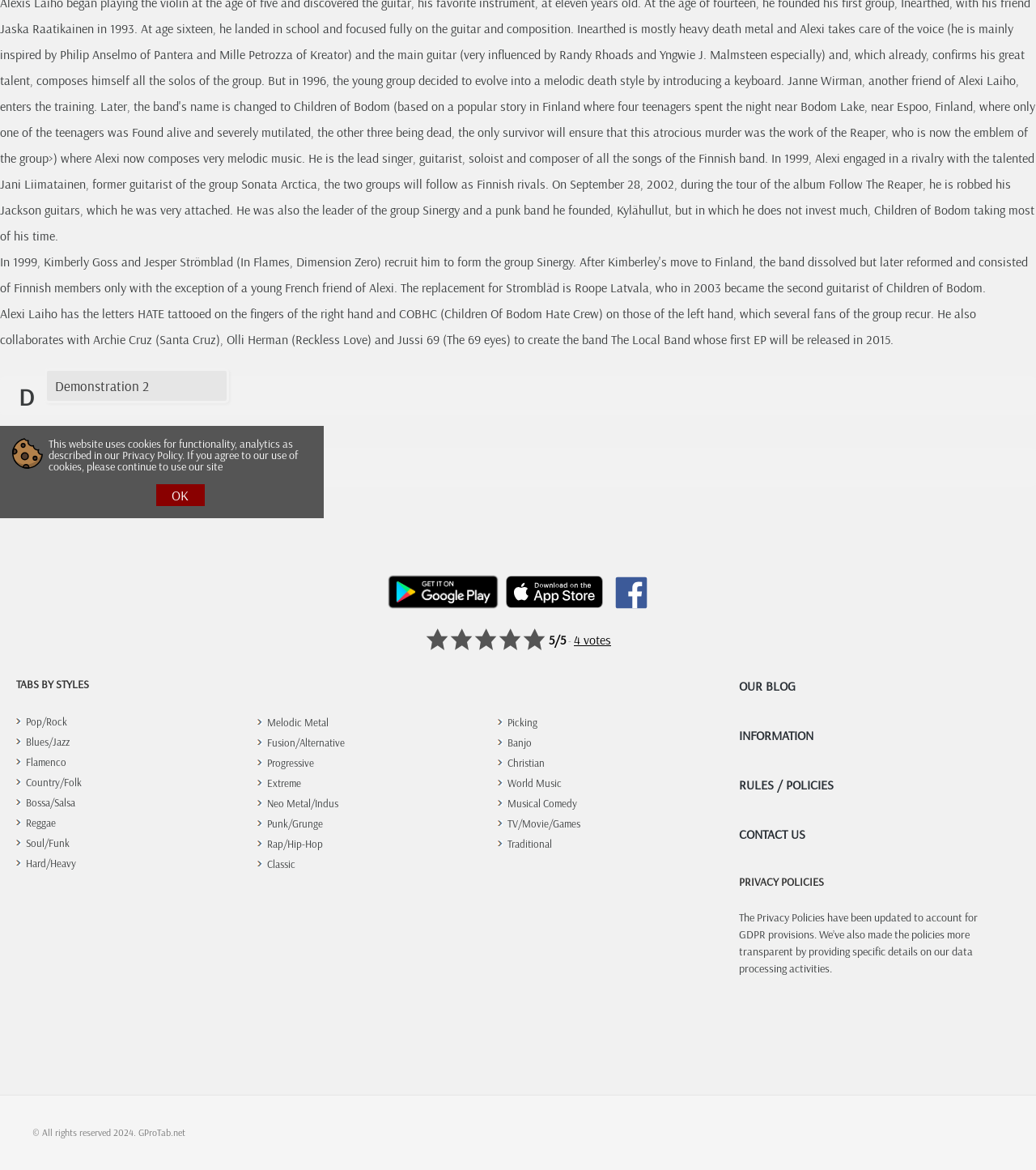Provide the bounding box coordinates of the UI element that matches the description: "Country/Folk".

[0.016, 0.66, 0.079, 0.678]